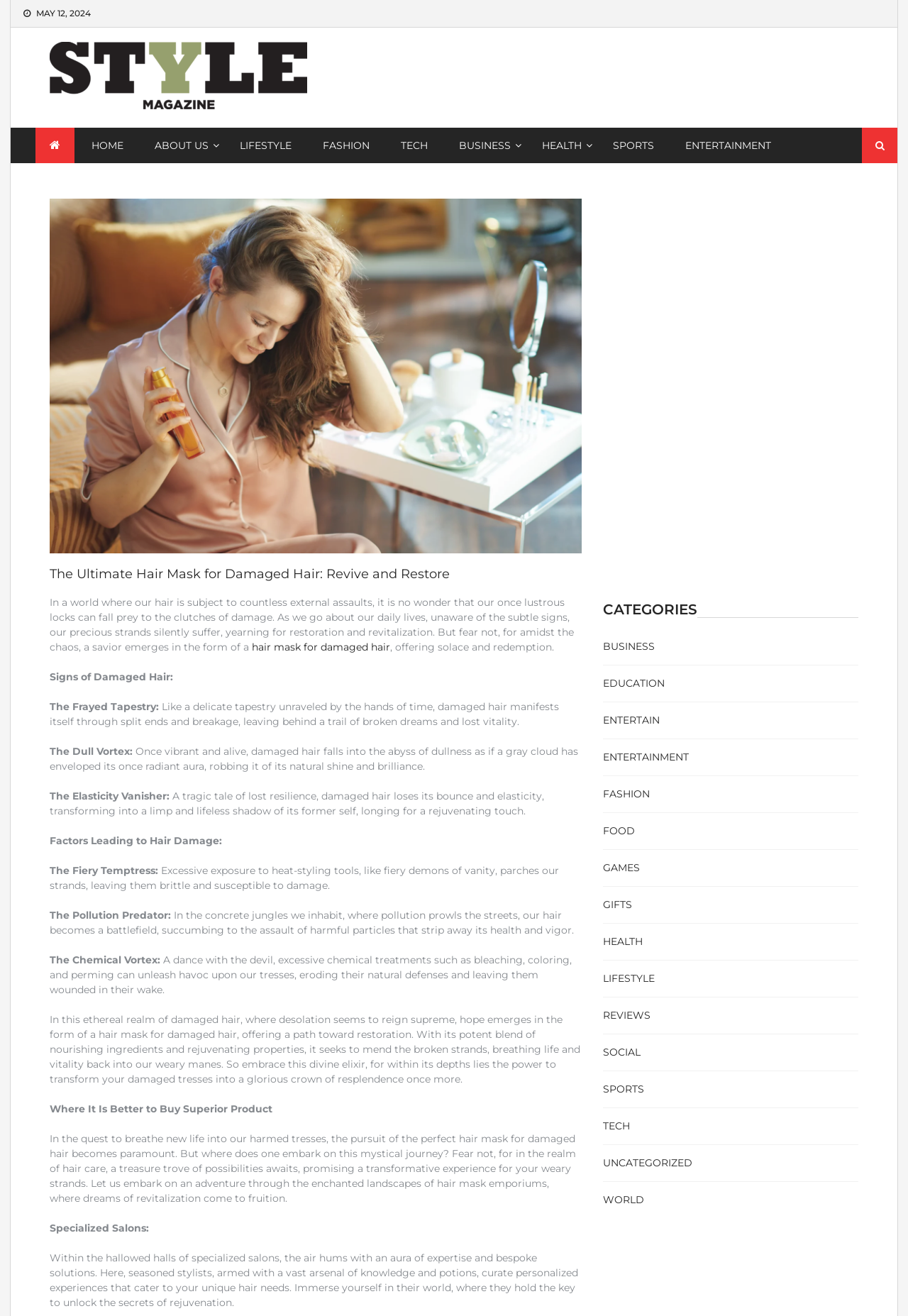Use a single word or phrase to answer the question: 
Where can I buy a superior hair mask?

specialized salons